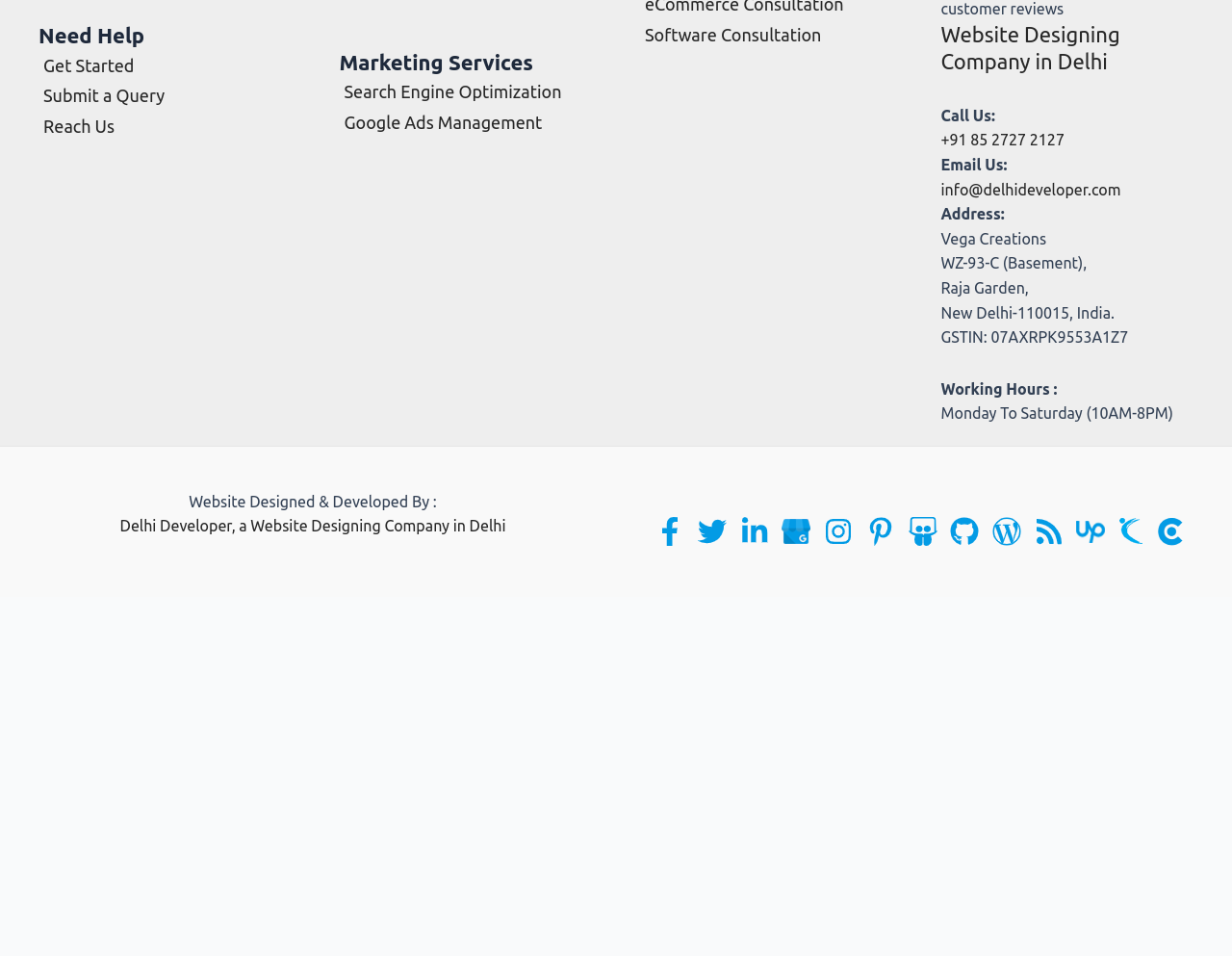Who designed and developed the website?
Kindly offer a comprehensive and detailed response to the question.

The information about the website designer and developer can be found in the bottom section of the webpage, where it is written as 'Website Designed & Developed By :' followed by a link to 'Delhi Developer, a Website Designing Company in Delhi'.